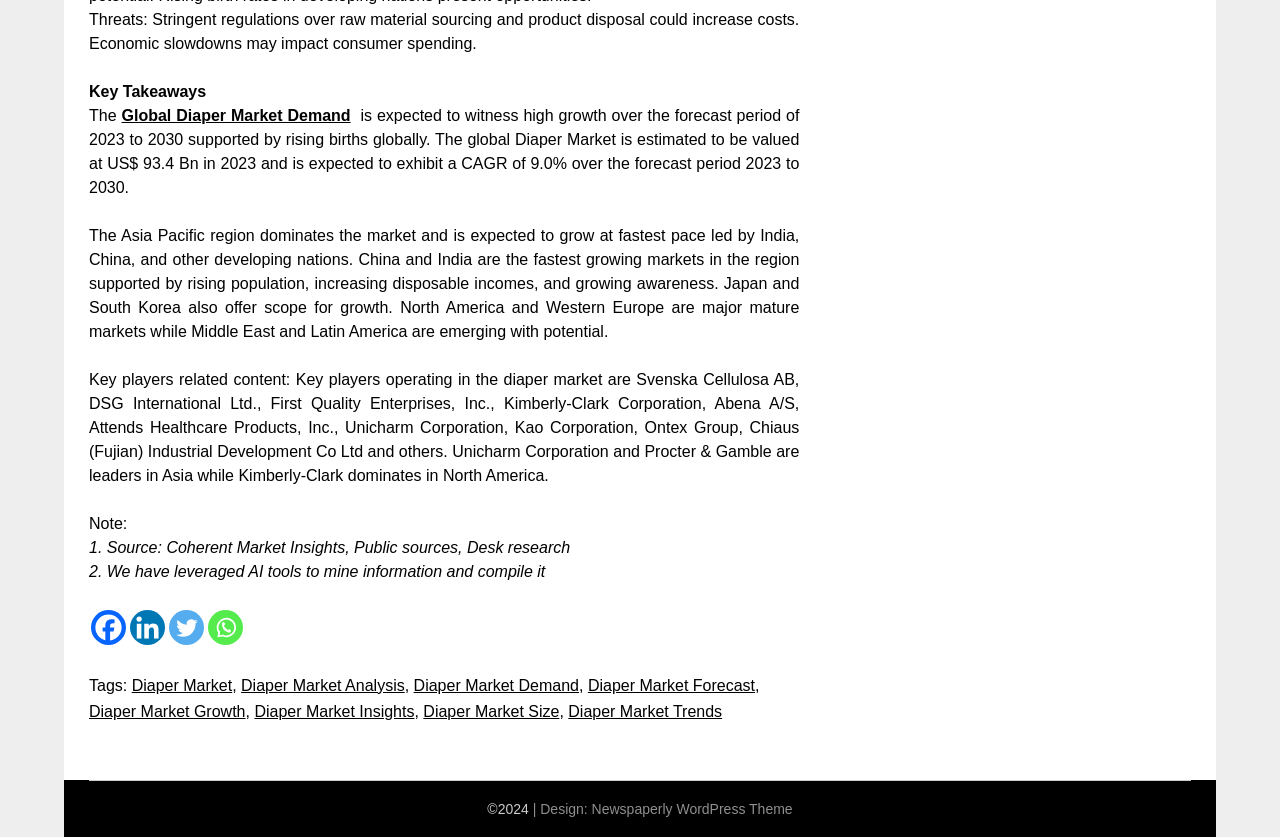Find the bounding box coordinates for the area that must be clicked to perform this action: "Read more about the Diaper Market Analysis".

[0.188, 0.808, 0.316, 0.829]